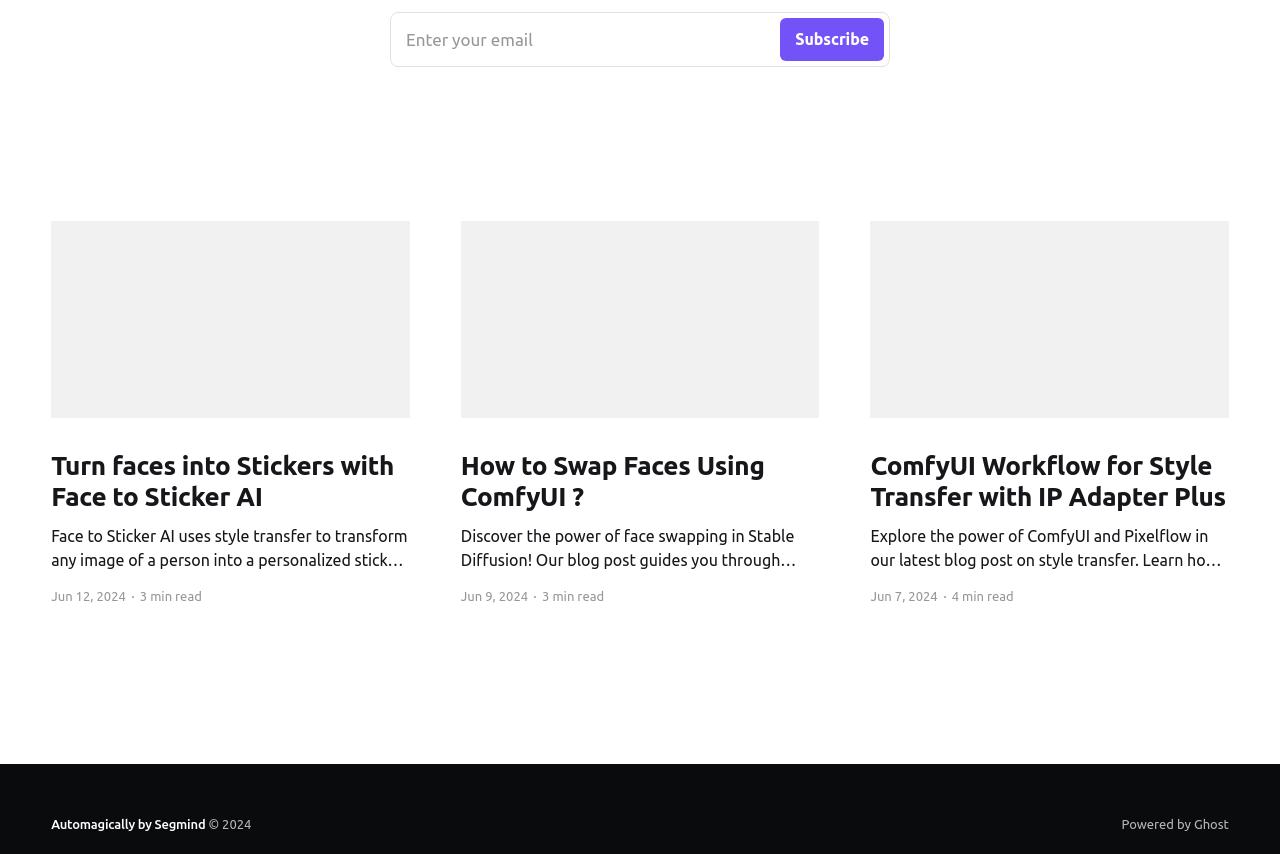Show me the bounding box coordinates of the clickable region to achieve the task as per the instruction: "Explore the ComfyUI workflow for style transfer".

[0.68, 0.259, 0.96, 0.49]